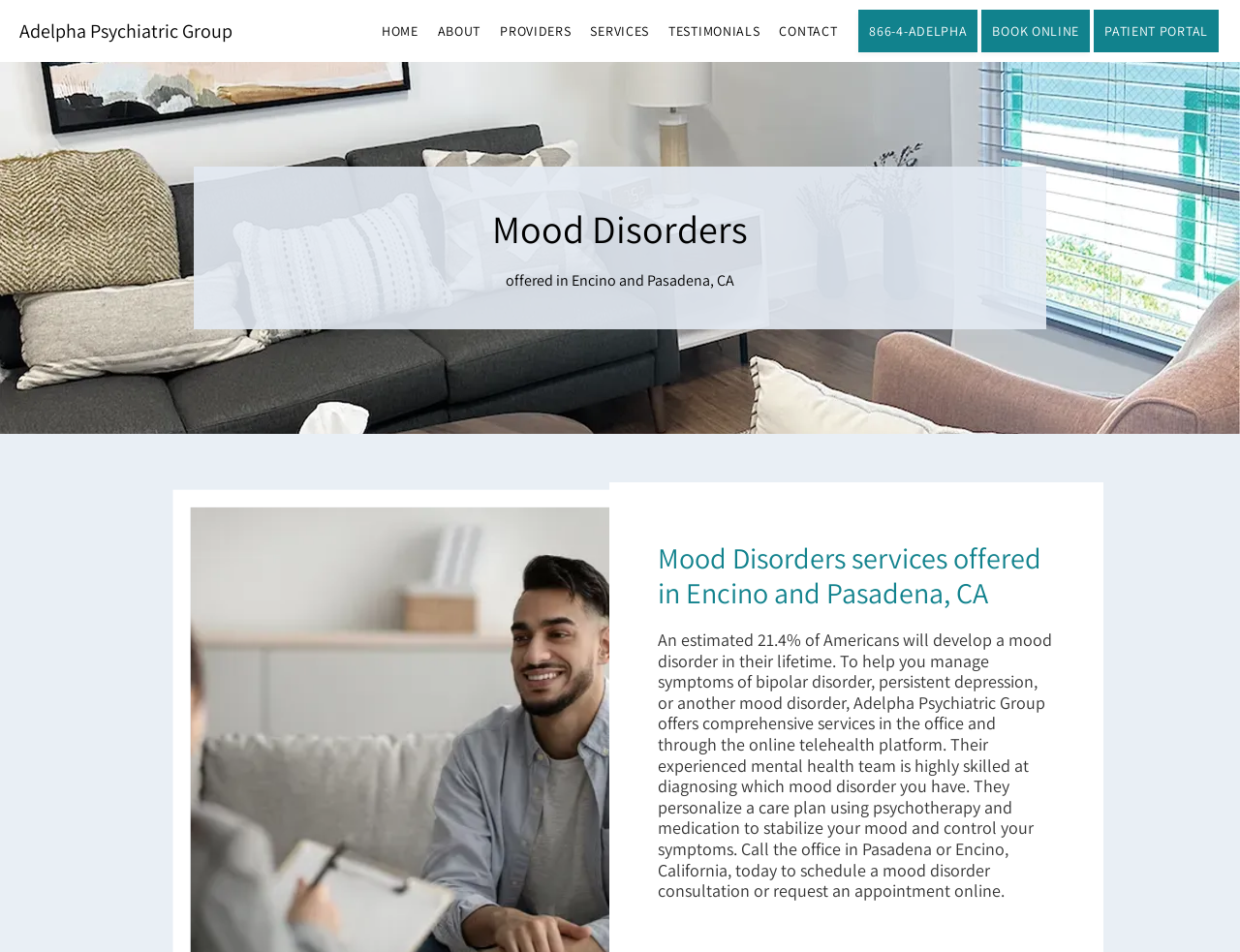Please identify the bounding box coordinates of the area that needs to be clicked to fulfill the following instruction: "Book an appointment online."

[0.79, 0.026, 0.881, 0.04]